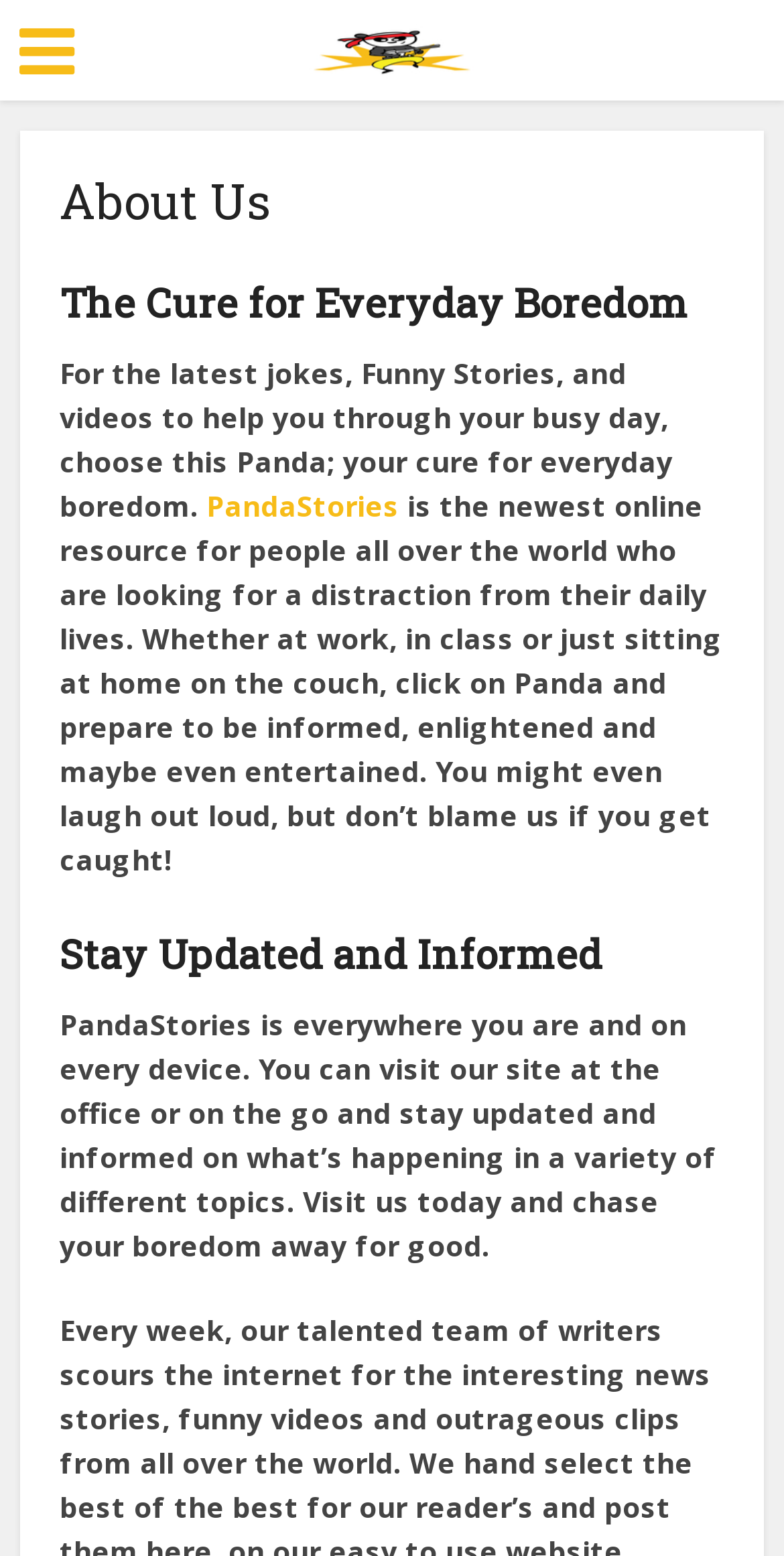Please analyze the image and give a detailed answer to the question:
What is the name of the website?

The name of the website can be found in the top-left corner of the webpage, where it is written as 'PandaStories' in a logo format, and also mentioned in the text as 'choose this Panda; your cure for everyday boredom.'